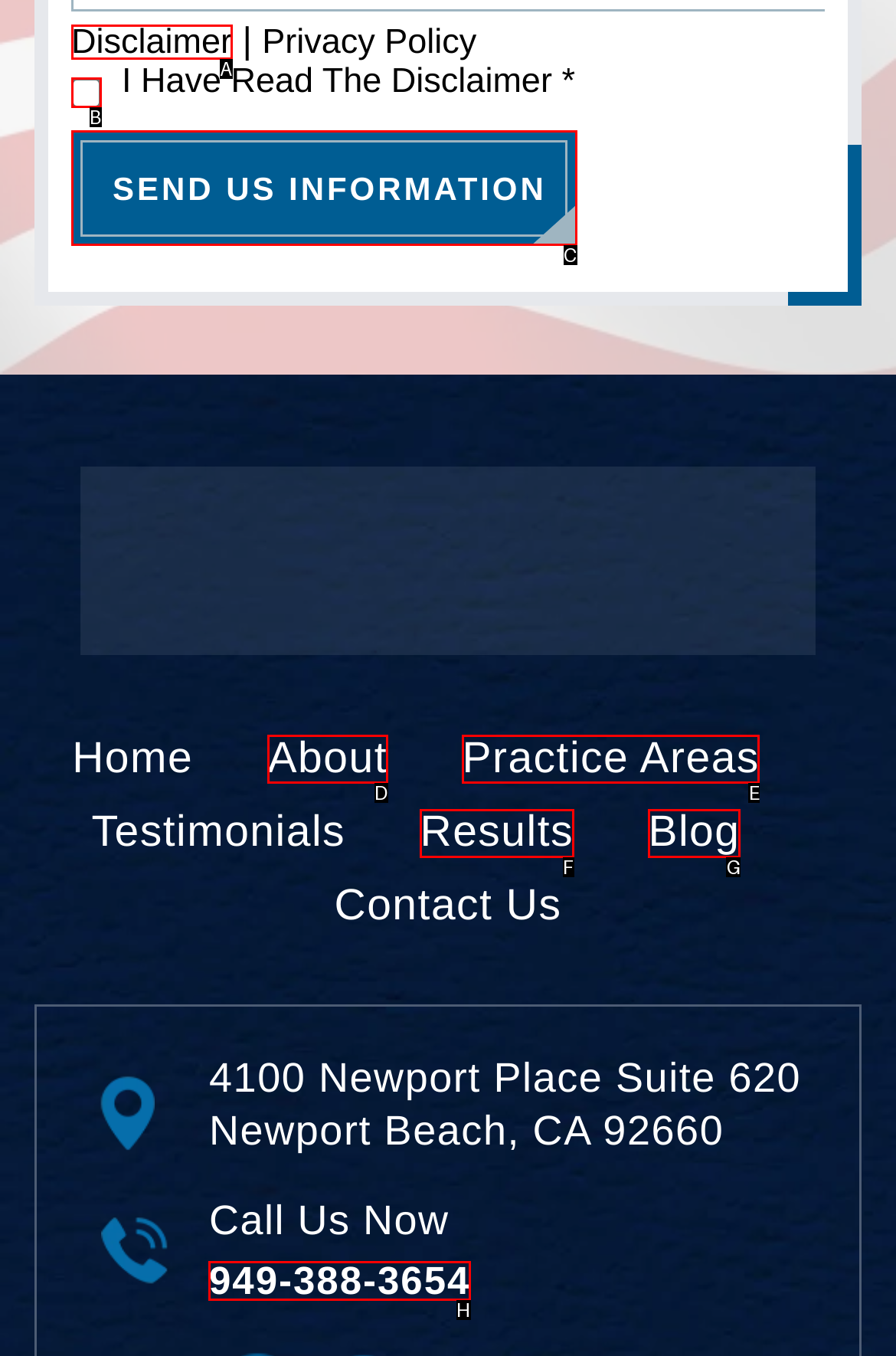Identify the correct option to click in order to accomplish the task: Call the phone number Provide your answer with the letter of the selected choice.

H